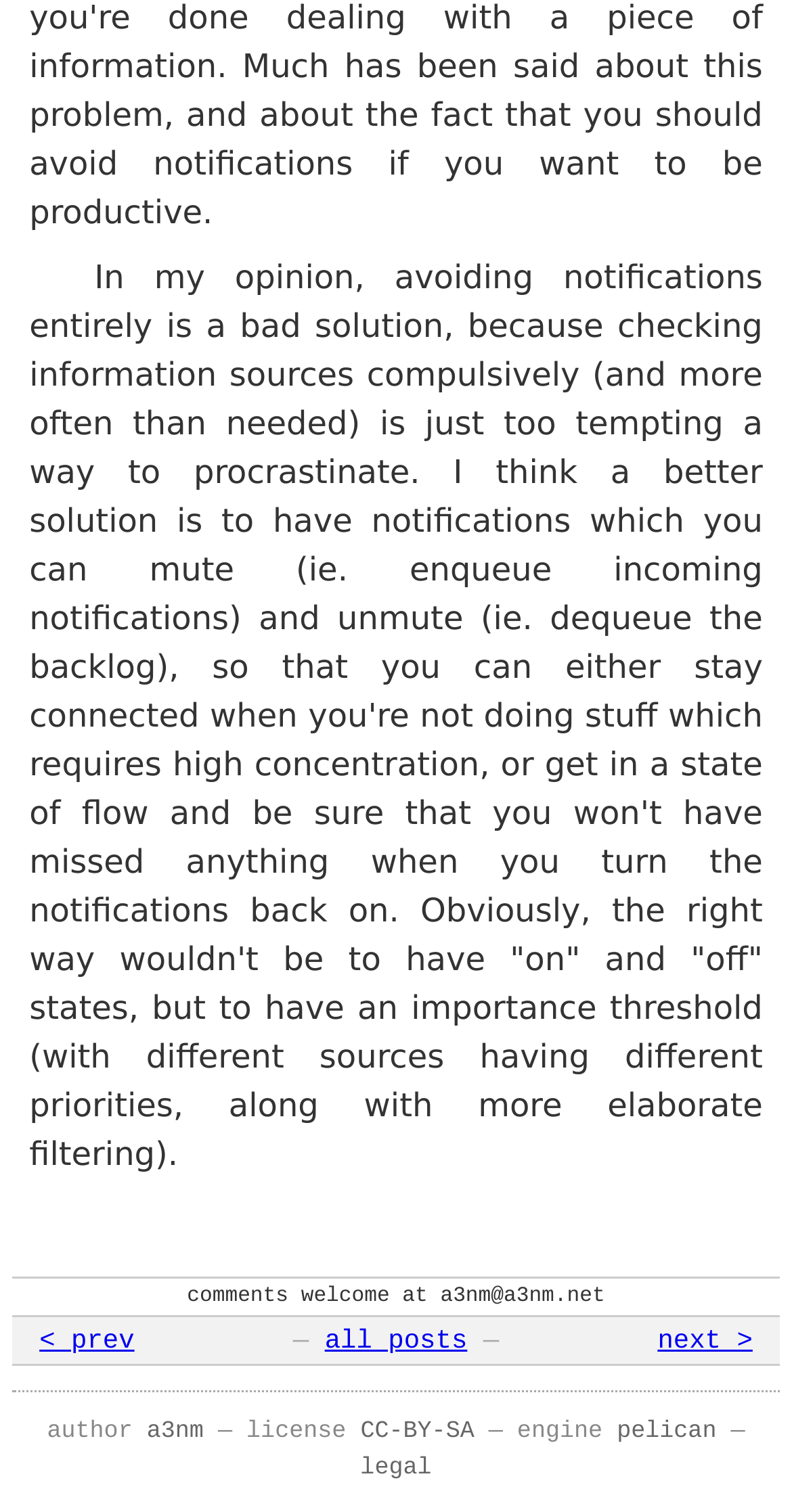What is the engine used to generate the webpage? Analyze the screenshot and reply with just one word or a short phrase.

Pelican